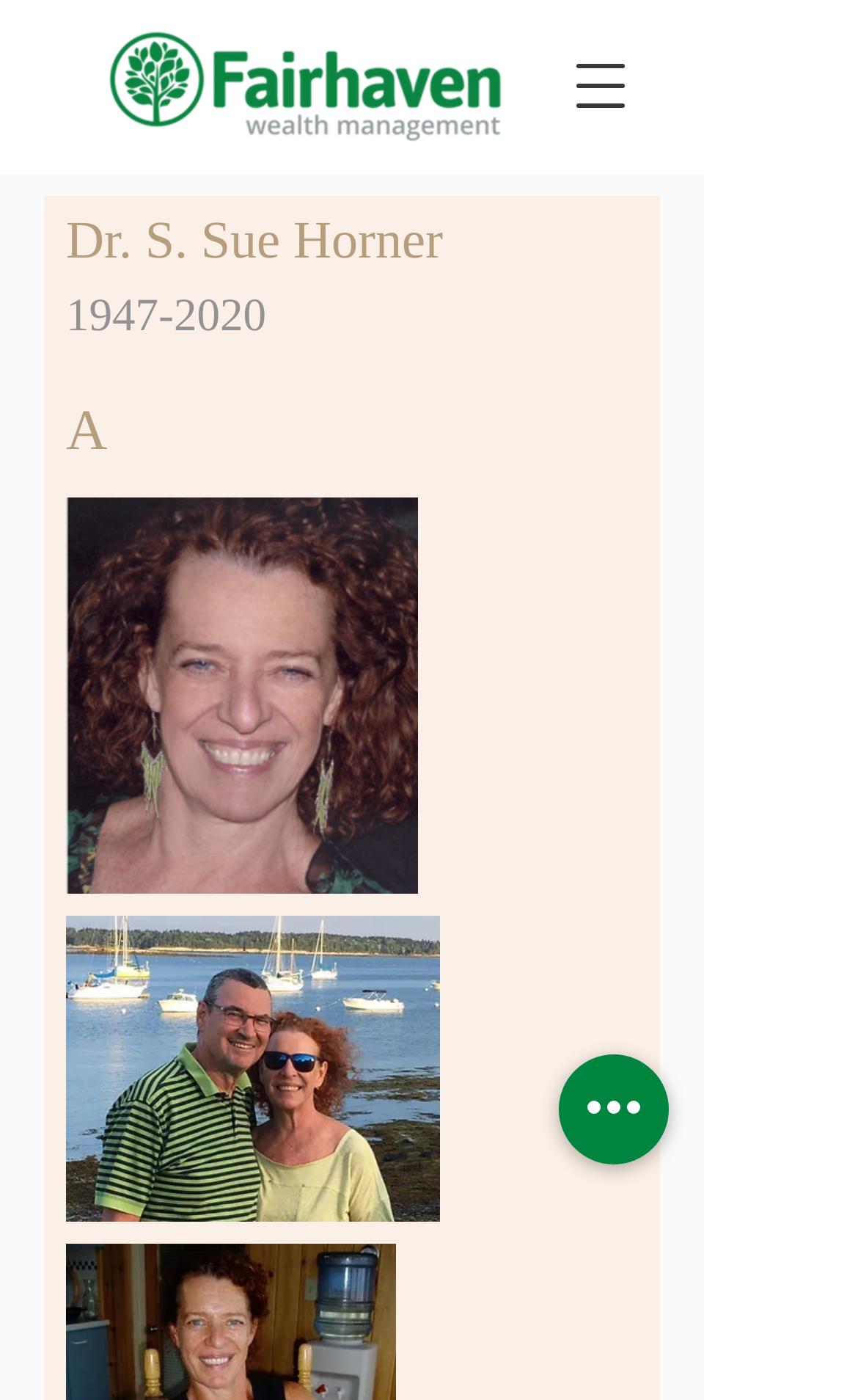Identify the bounding box for the given UI element using the description provided. Coordinates should be in the format (top-left x, top-left y, bottom-right x, bottom-right y) and must be between 0 and 1. Here is the description: aria-label="Quick actions"

[0.651, 0.753, 0.779, 0.832]